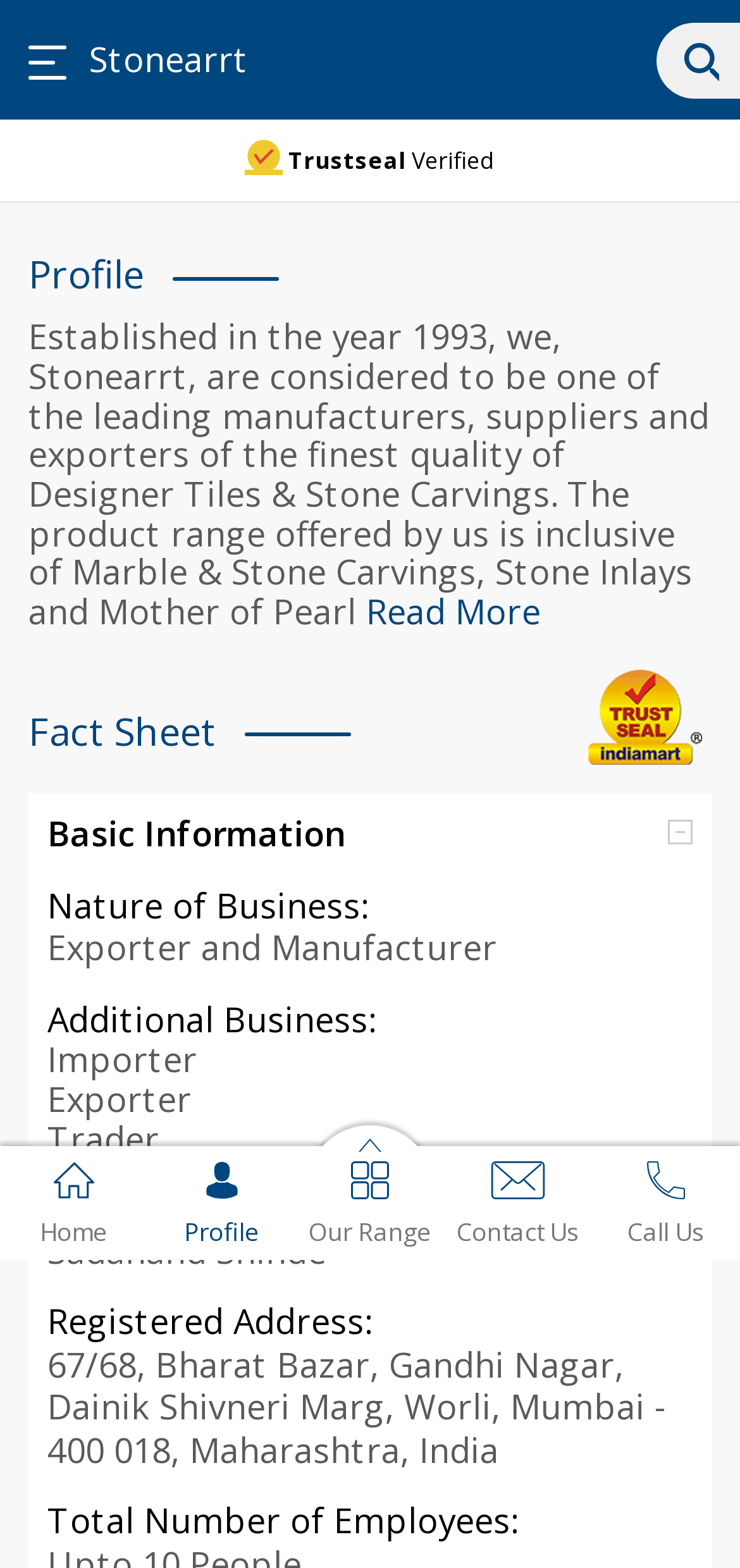Could you please study the image and provide a detailed answer to the question:
What is the year the company was established?

The year the company was established can be found in the 'Profile' section, where it is mentioned that 'Established in the year 1993, we, Stonearrt, are considered to be one of the leading manufacturers, suppliers and exporters of the finest quality of Designer Tiles & Stone Carvings.'